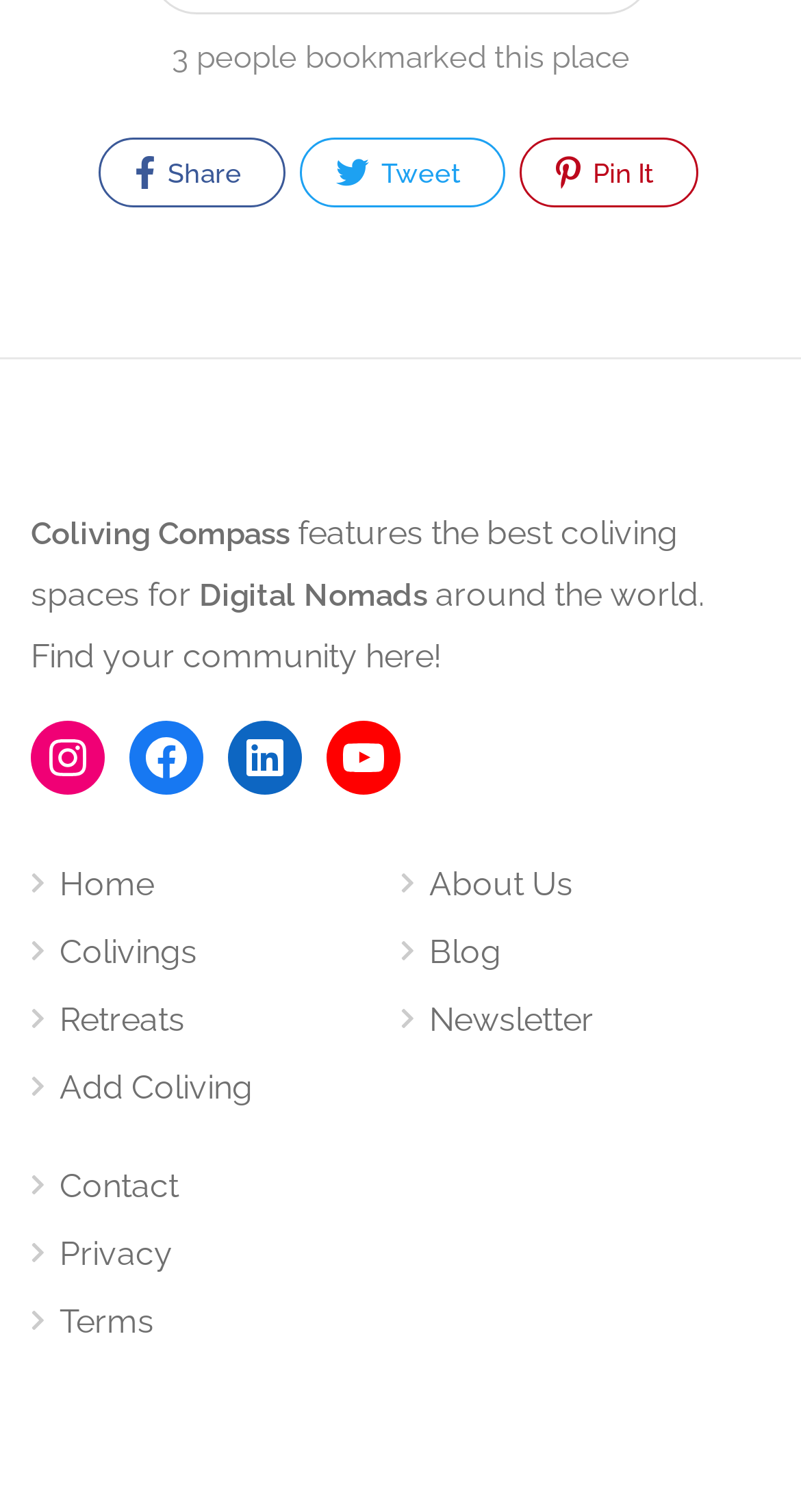How many navigation links are available?
Refer to the image and respond with a one-word or short-phrase answer.

9